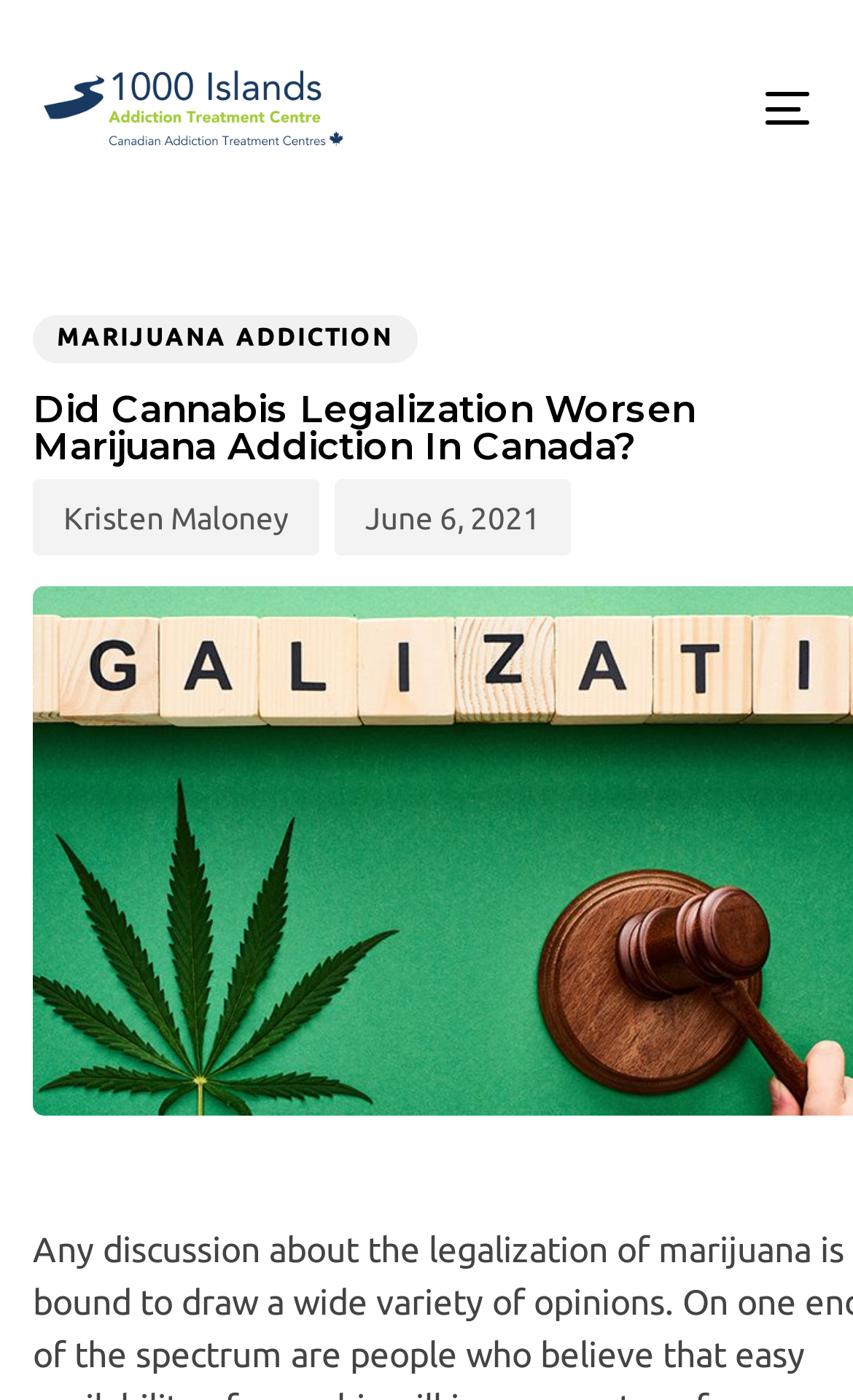Please give a succinct answer to the question in one word or phrase:
What is the date of the published article?

June 6, 2021